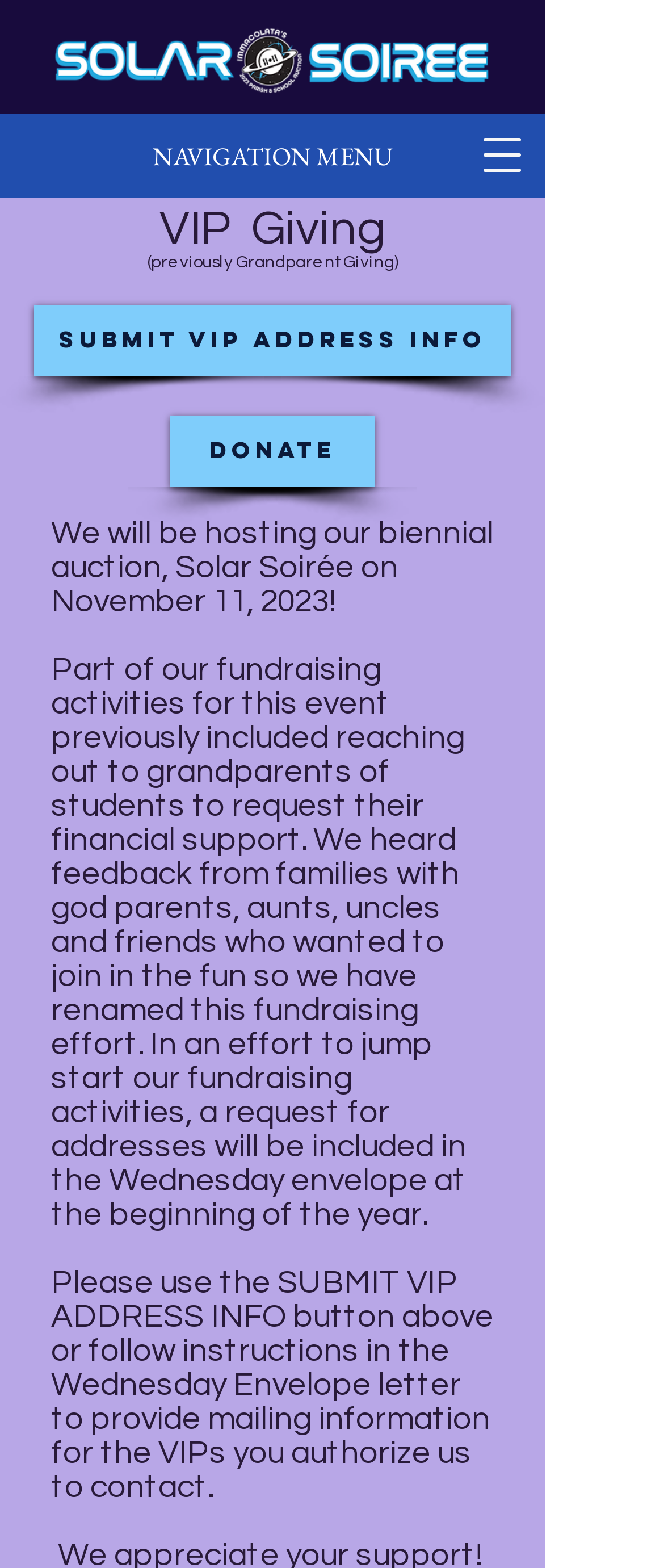Provide an in-depth caption for the elements present on the webpage.

The webpage is about VIP Giving, formerly known as Grandparent Giving, and its relation to the Immacolata Auction. At the top, there is a banner image with a navigation menu button on the left and an "Open navigation menu" button on the right. Below the banner, there is a title "VIP Giving" with a subtitle "(previously Grandparent Giving)".

On the left side, there are two prominent buttons: "Submit VIP Address Info" and "DONATE". The "Submit VIP Address Info" button is located above the "DONATE" button. 

The main content of the webpage is a paragraph of text that announces the biennial auction, Solar Soirée, to be held on November 11, 2023. The text explains that the fundraising effort, previously targeted at grandparents, has been renamed to include other relatives and friends. It also provides instructions on how to submit VIP addresses, referencing the "SUBMIT VIP ADDRESS INFO" button above.